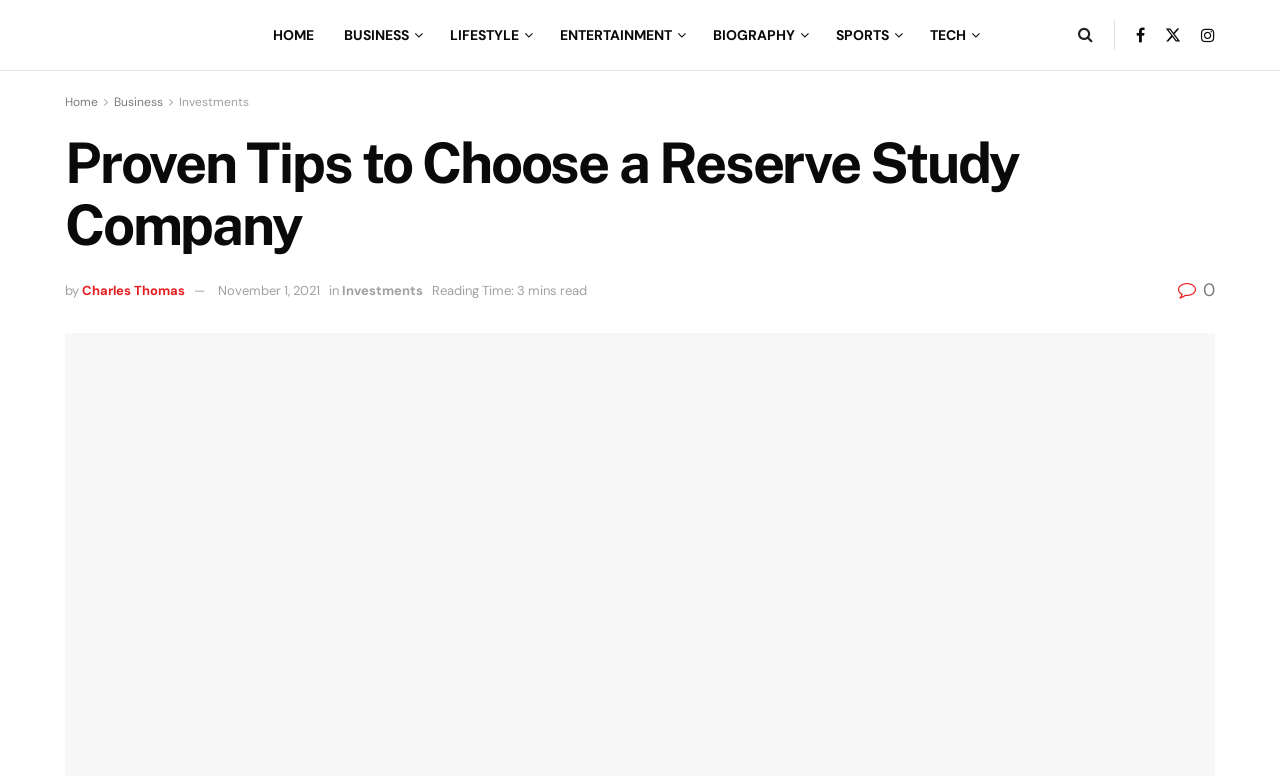Predict the bounding box for the UI component with the following description: "Home".

[0.213, 0.0, 0.245, 0.09]